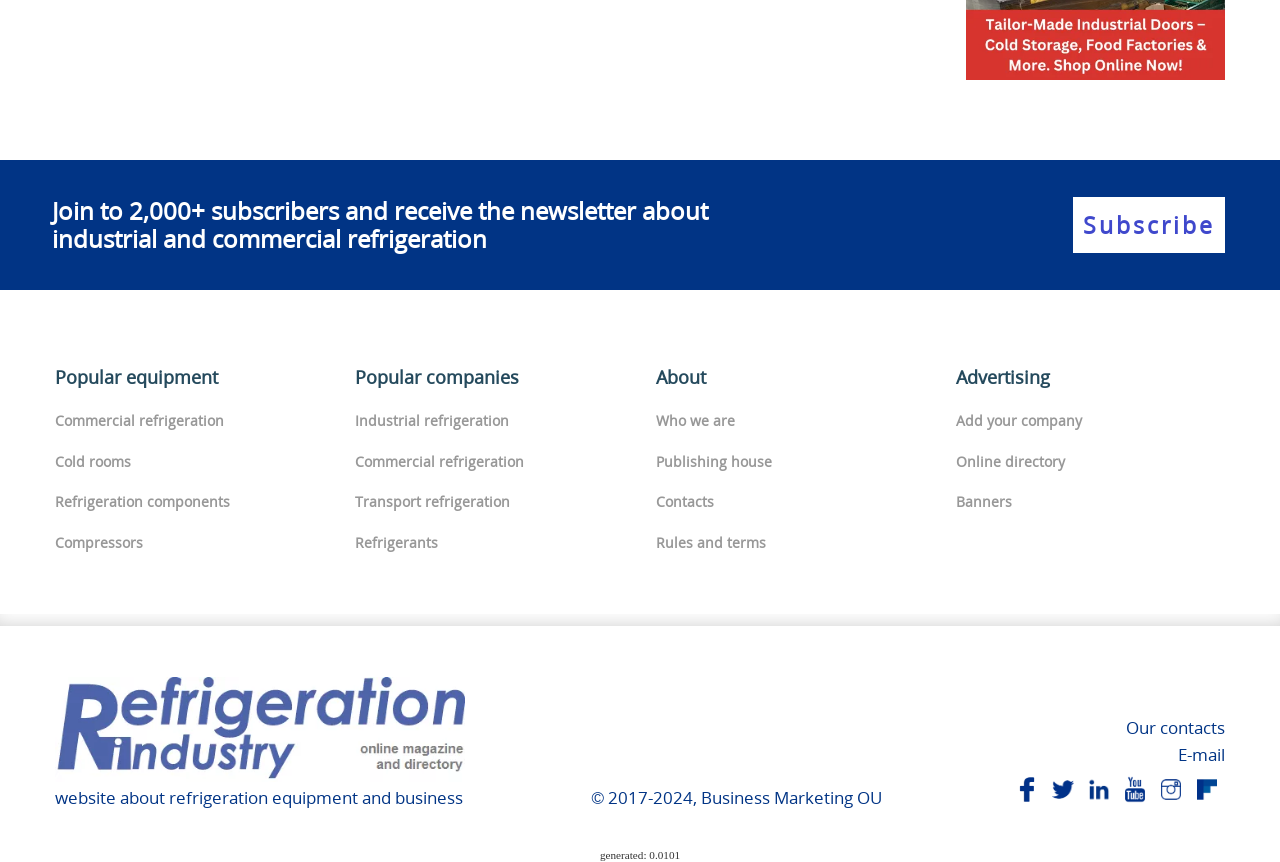Specify the bounding box coordinates of the element's area that should be clicked to execute the given instruction: "search for something". The coordinates should be four float numbers between 0 and 1, i.e., [left, top, right, bottom].

None